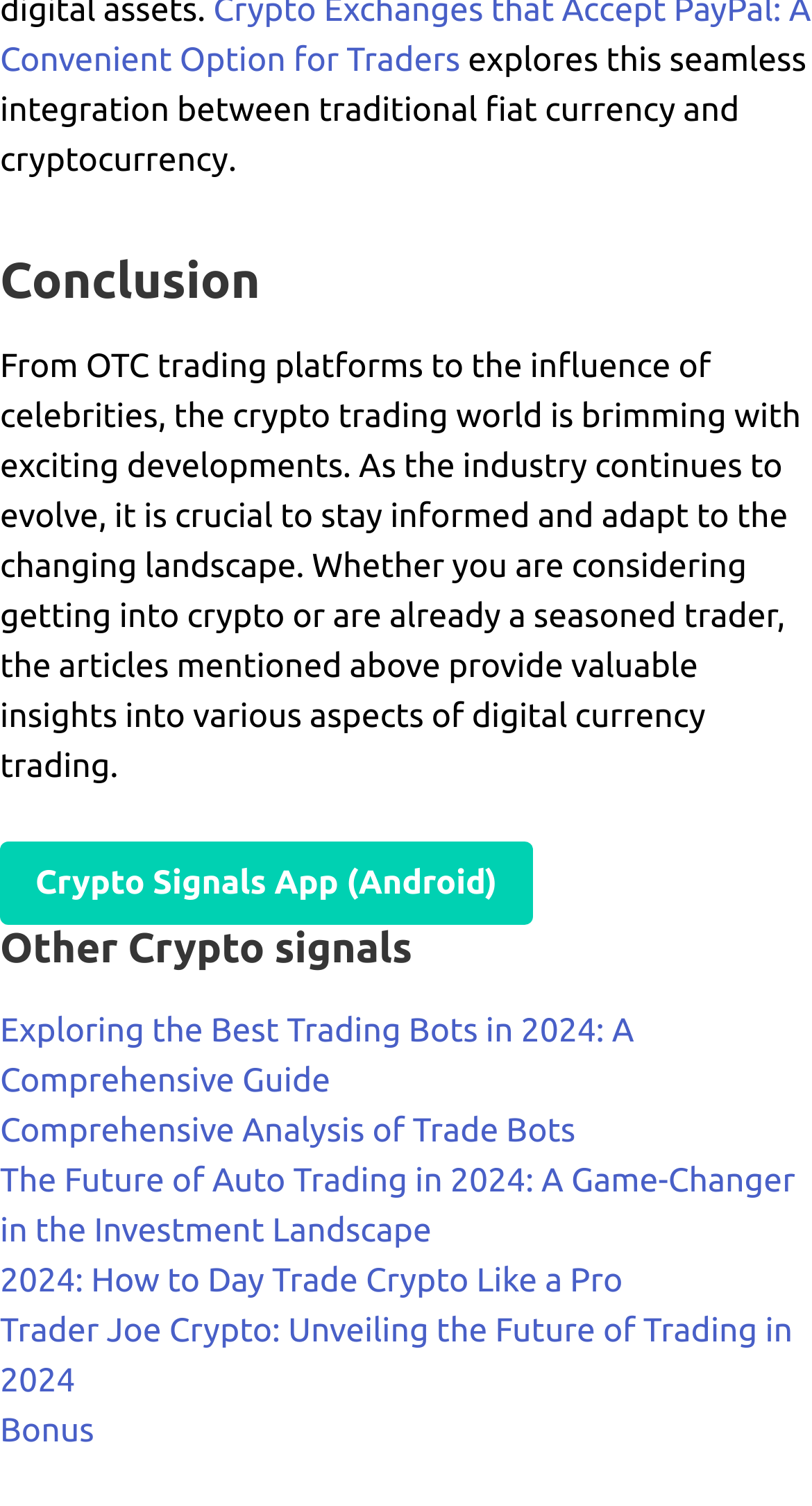What is the tone of the article?
Provide a thorough and detailed answer to the question.

The language used in the static text elements is formal and objective, suggesting that the tone of the article is informative. The article aims to educate readers about the crypto trading world and its developments rather than persuading or entertaining them.